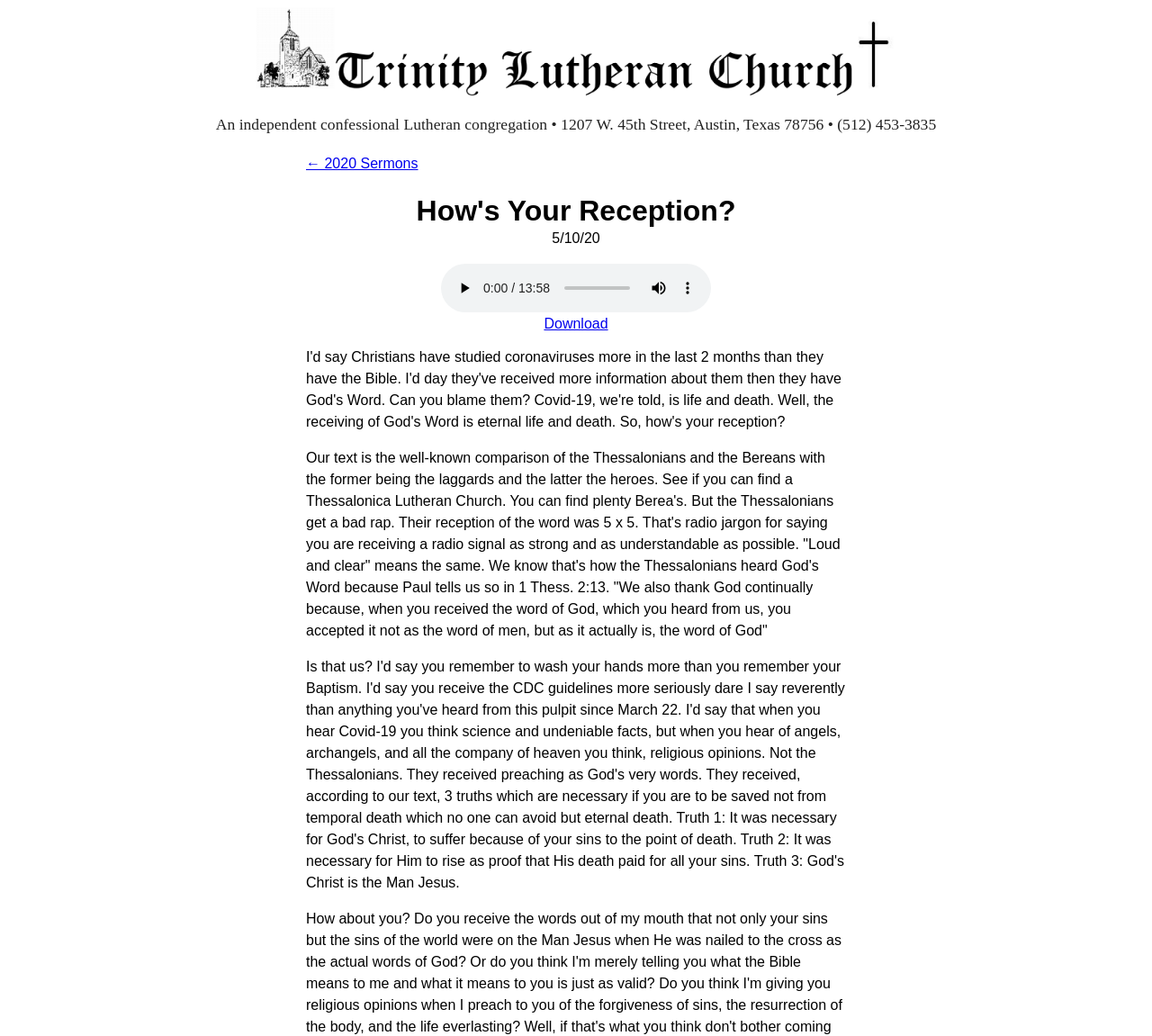What is the topic of the sermon?
Carefully analyze the image and provide a detailed answer to the question.

I found the topic of the sermon by reading the static text element with the bounding box coordinates [0.266, 0.434, 0.729, 0.616], which contains a passage of text that mentions the Thessalonians and Bereans.